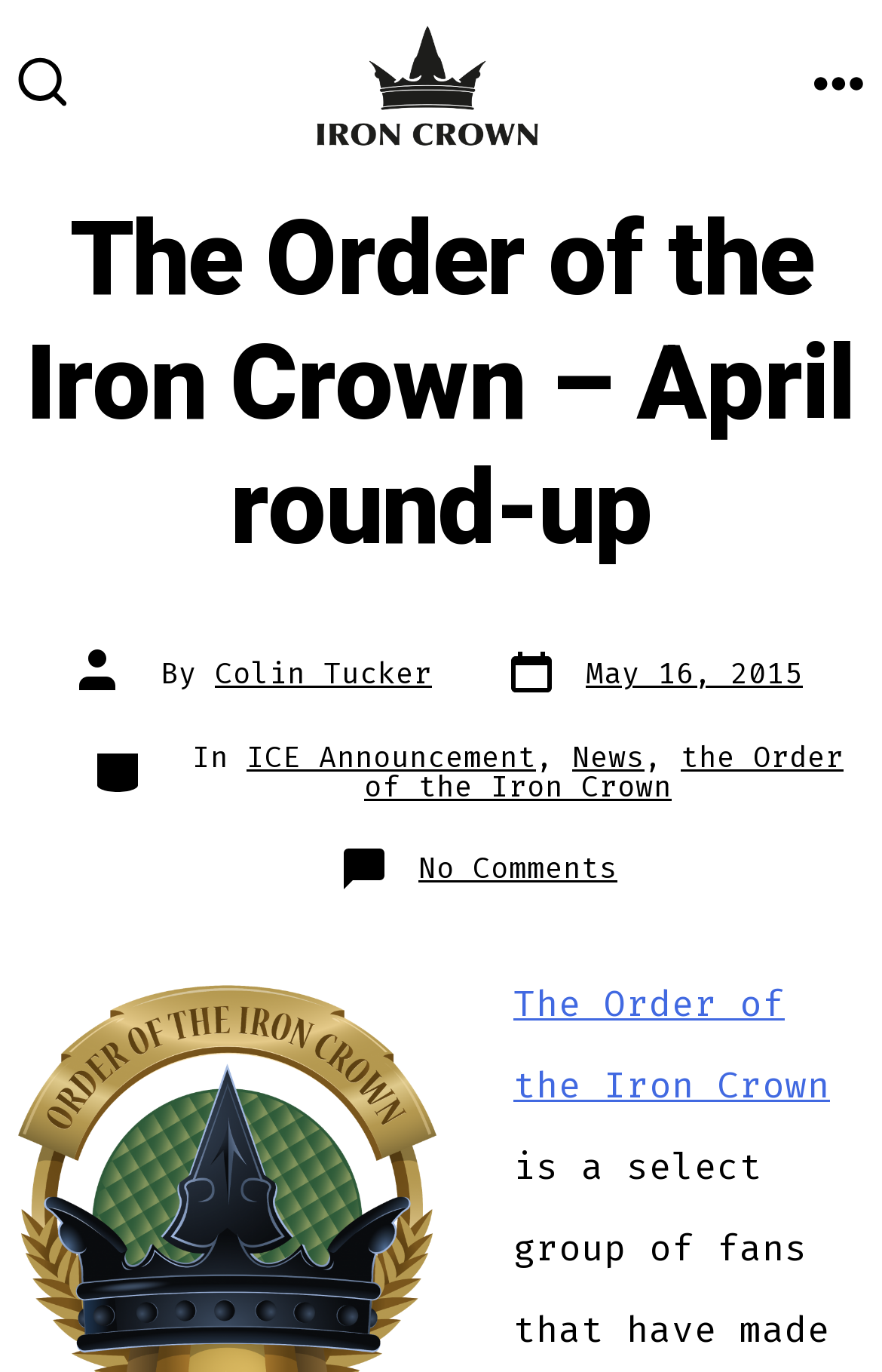Locate the coordinates of the bounding box for the clickable region that fulfills this instruction: "Read the post by Colin Tucker".

[0.244, 0.477, 0.49, 0.505]